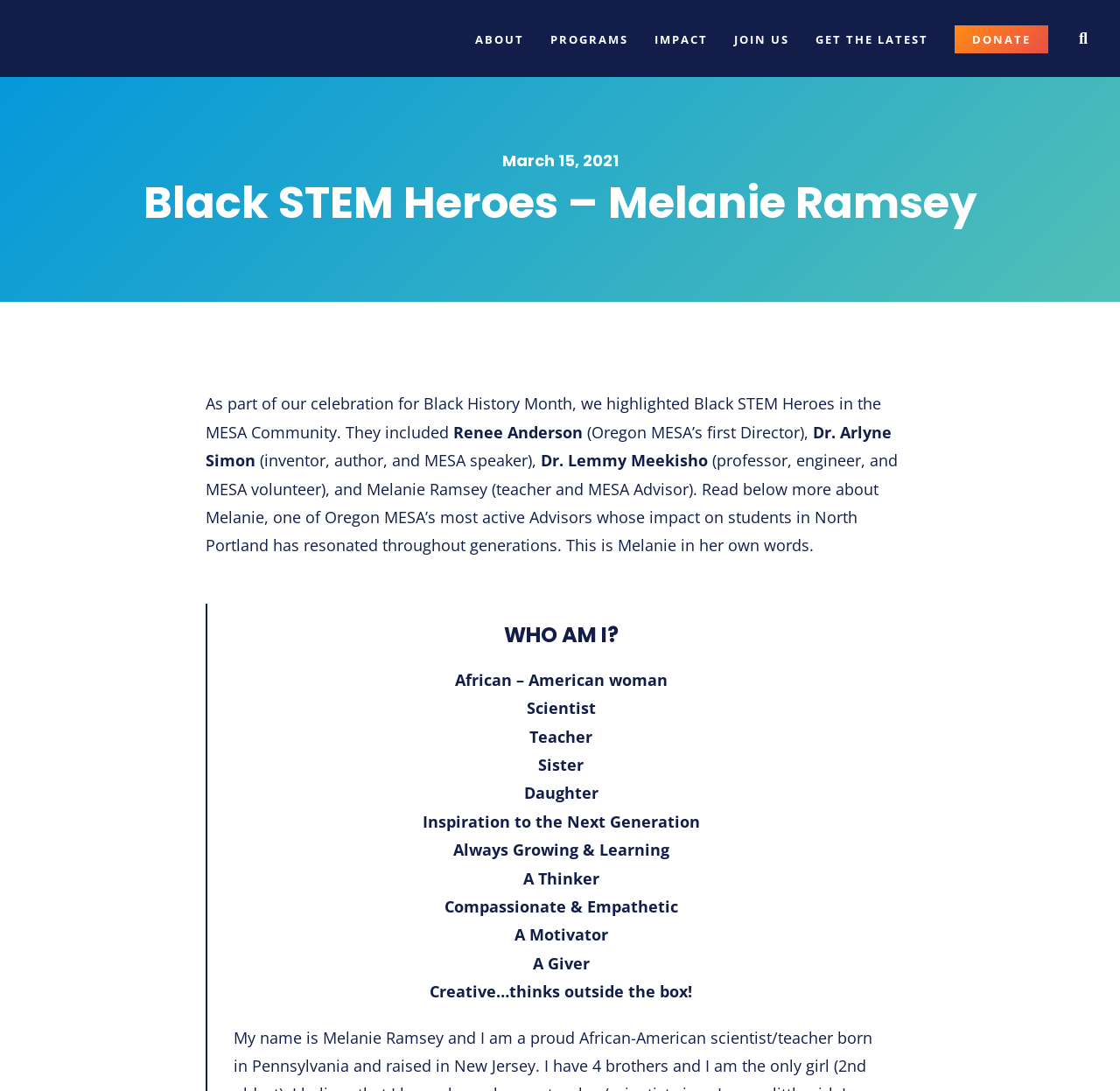Identify the bounding box coordinates for the region of the element that should be clicked to carry out the instruction: "Click on the OregonMESA link". The bounding box coordinates should be four float numbers between 0 and 1, i.e., [left, top, right, bottom].

[0.016, 0.016, 0.133, 0.068]